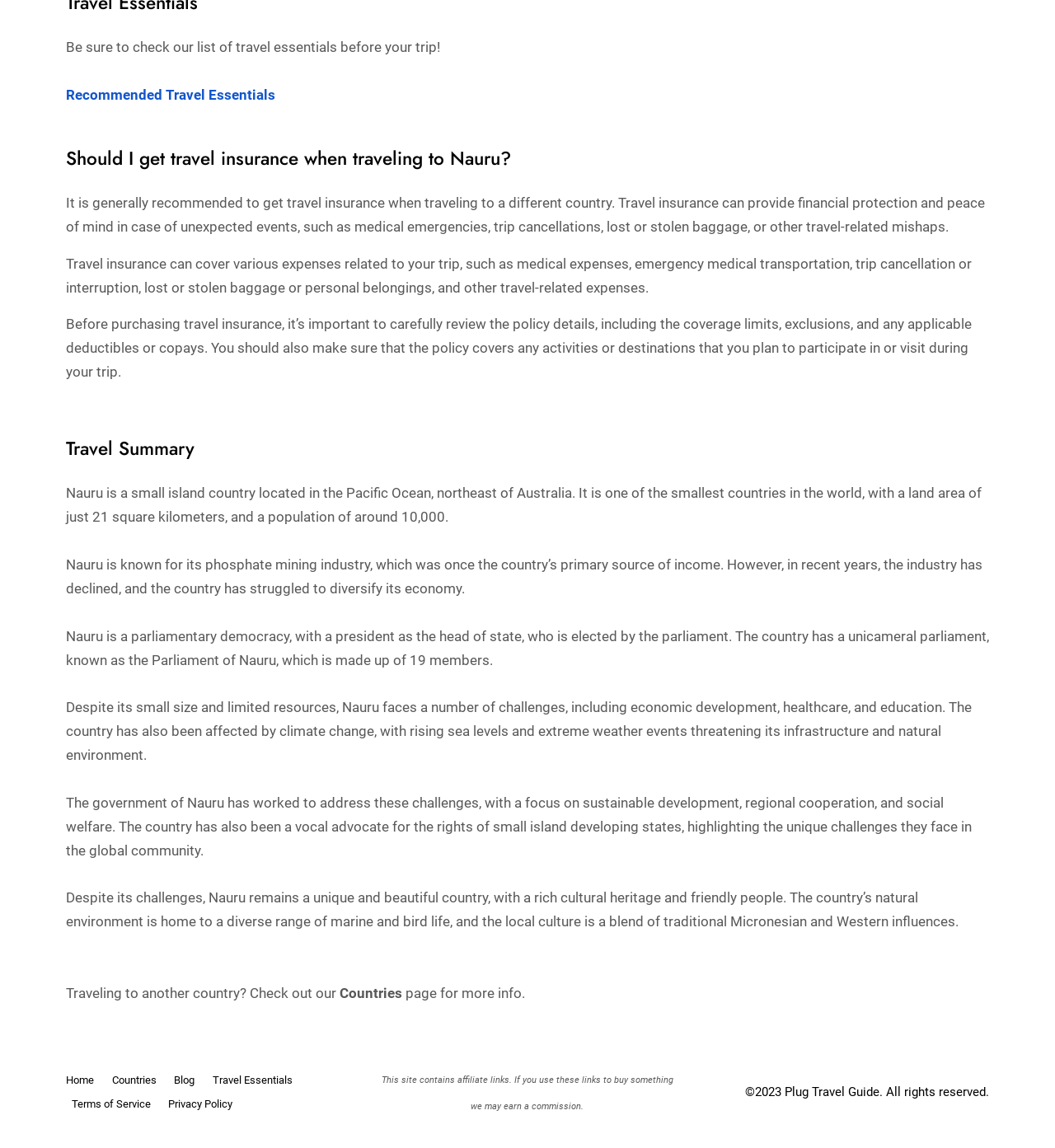What is the purpose of the 'Countries' page?
Using the visual information, reply with a single word or short phrase.

More info